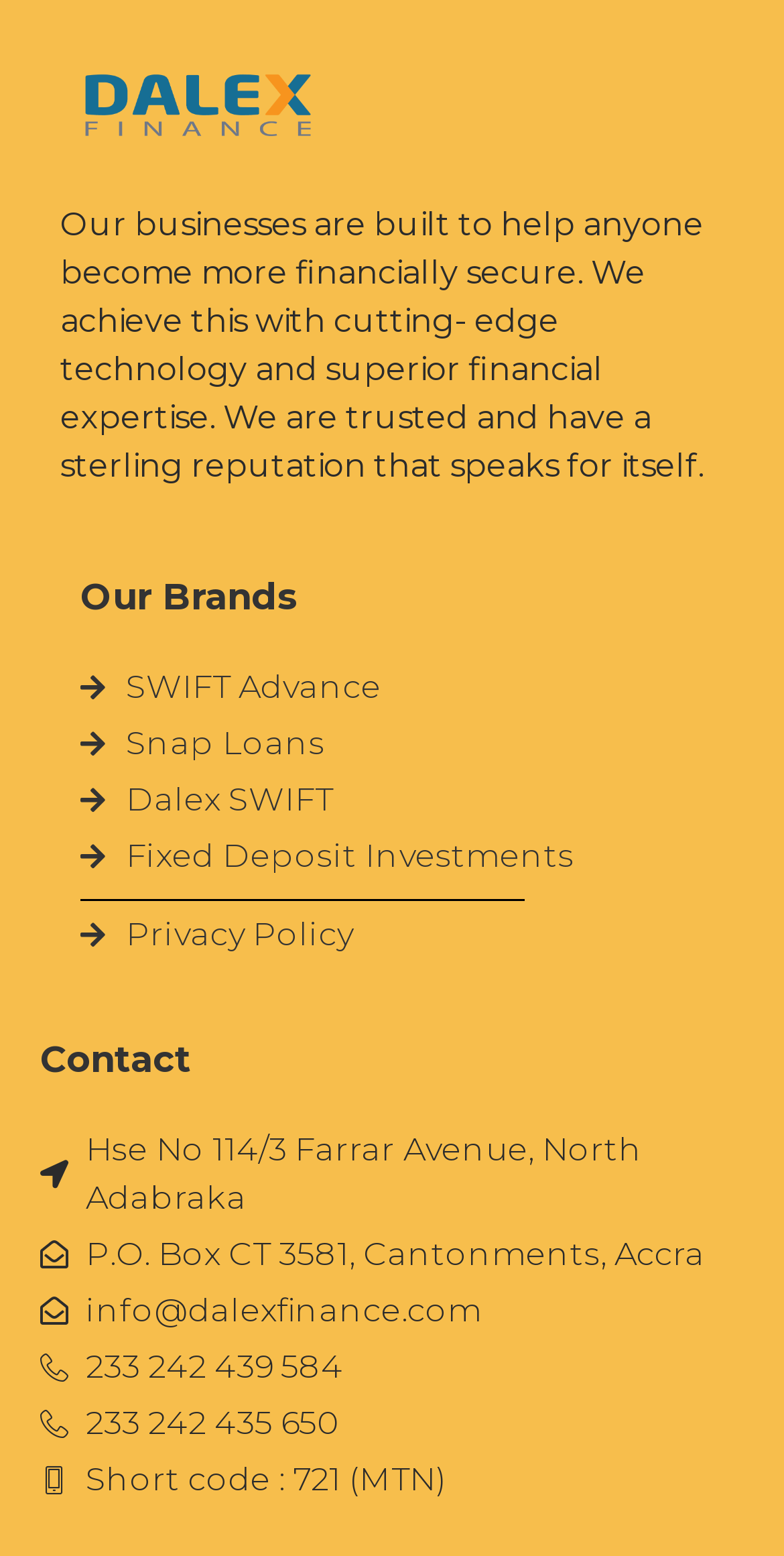What is the phone number of the company?
Using the information from the image, answer the question thoroughly.

The webpage lists several phone numbers, including 233 242 439 584, which is one of the contact numbers provided.